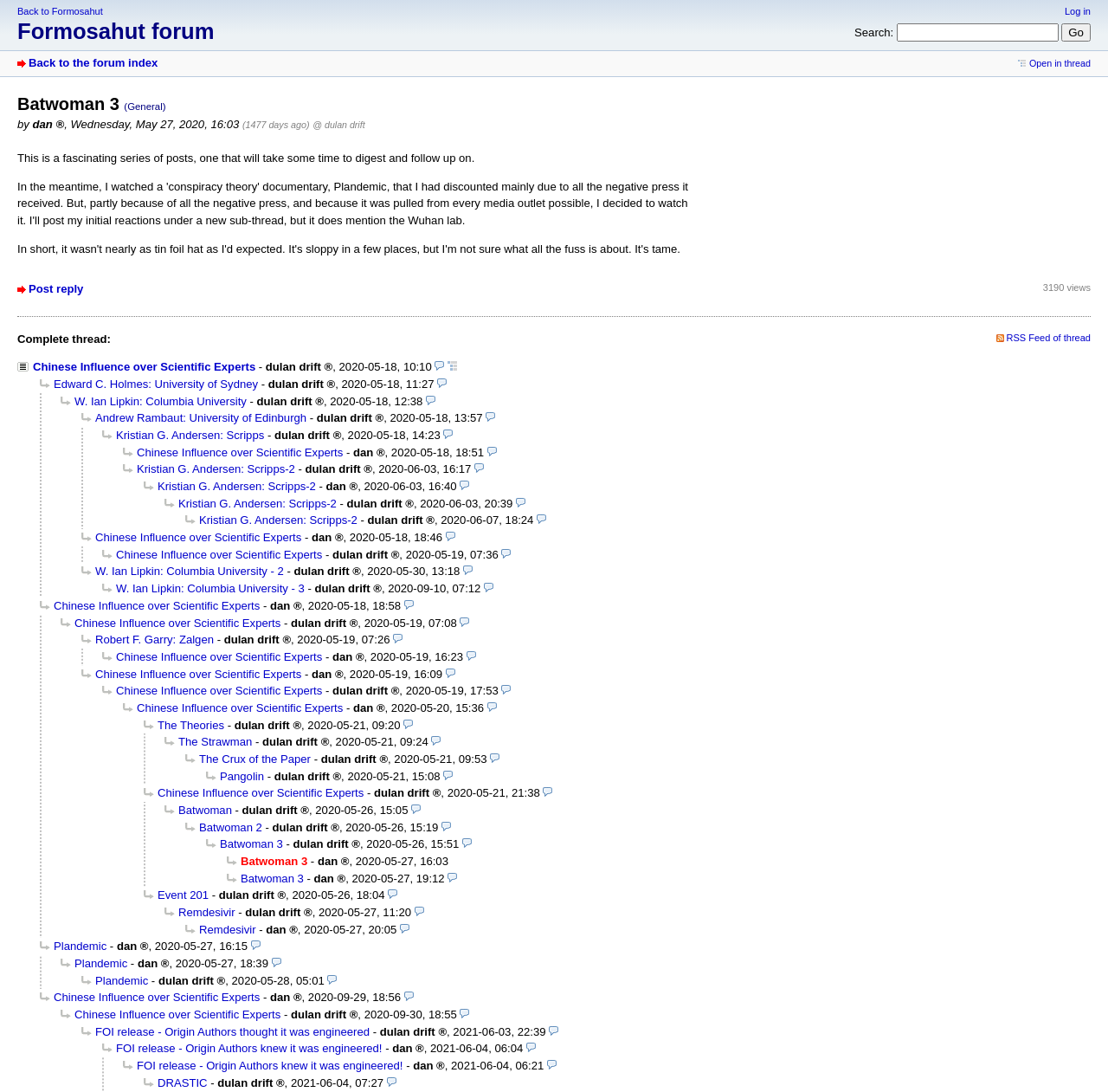Please specify the bounding box coordinates in the format (top-left x, top-left y, bottom-right x, bottom-right y), with all values as floating point numbers between 0 and 1. Identify the bounding box of the UI element described by: Chinese Influence over Scientific Experts

[0.092, 0.502, 0.291, 0.514]